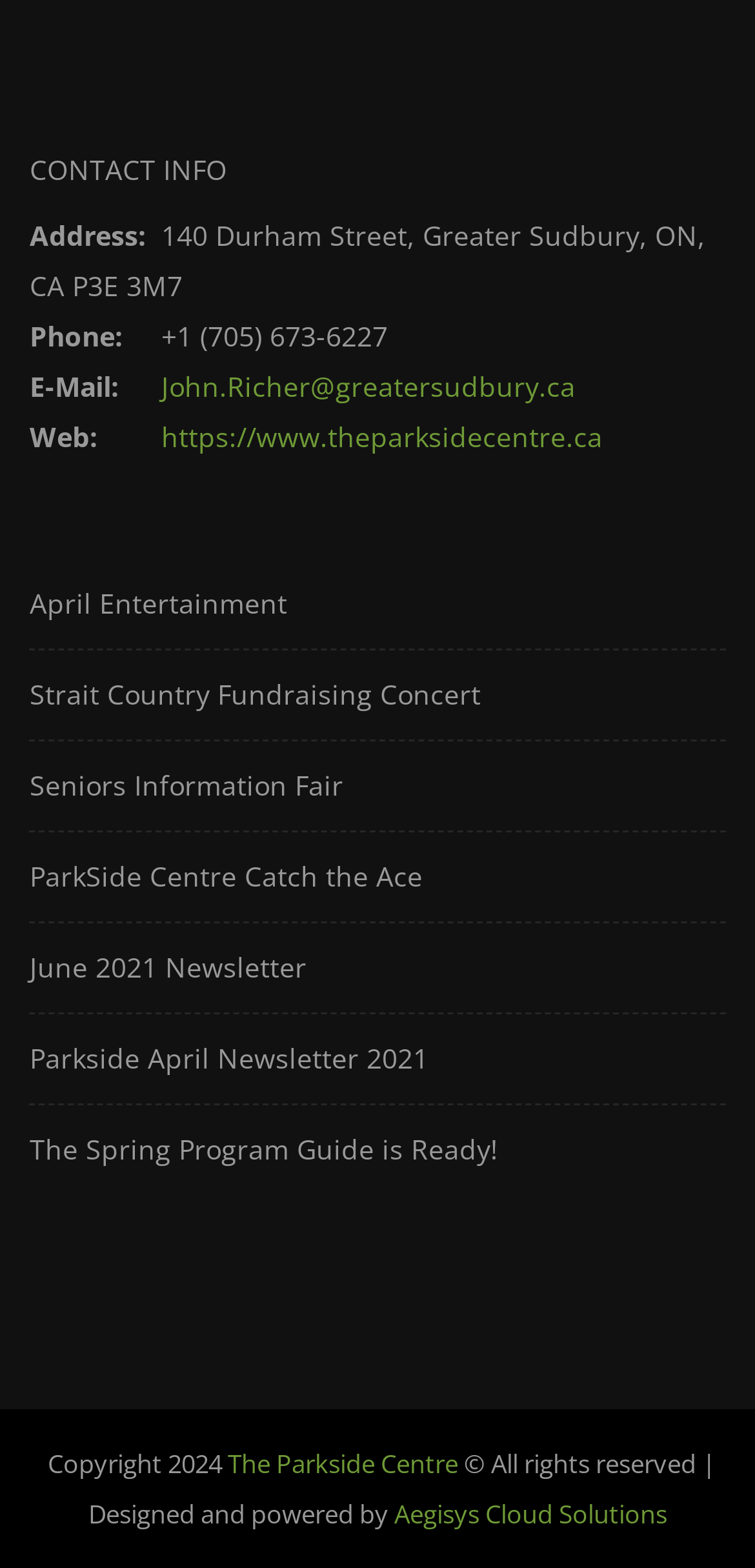Please identify the bounding box coordinates of the element that needs to be clicked to execute the following command: "check the April Entertainment link". Provide the bounding box using four float numbers between 0 and 1, formatted as [left, top, right, bottom].

[0.039, 0.373, 0.38, 0.397]